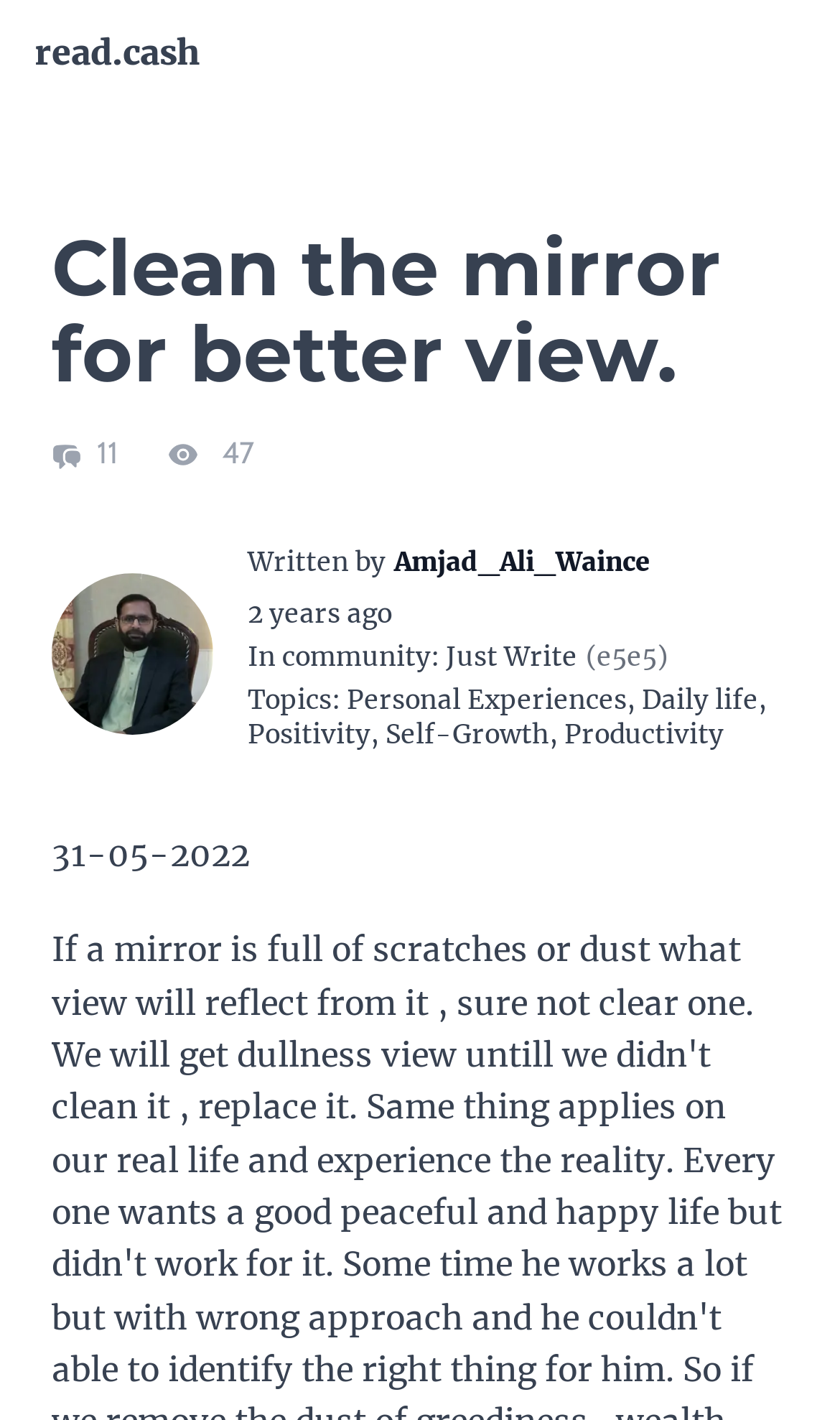What is the main heading displayed on the webpage? Please provide the text.

Clean the mirror for better view.